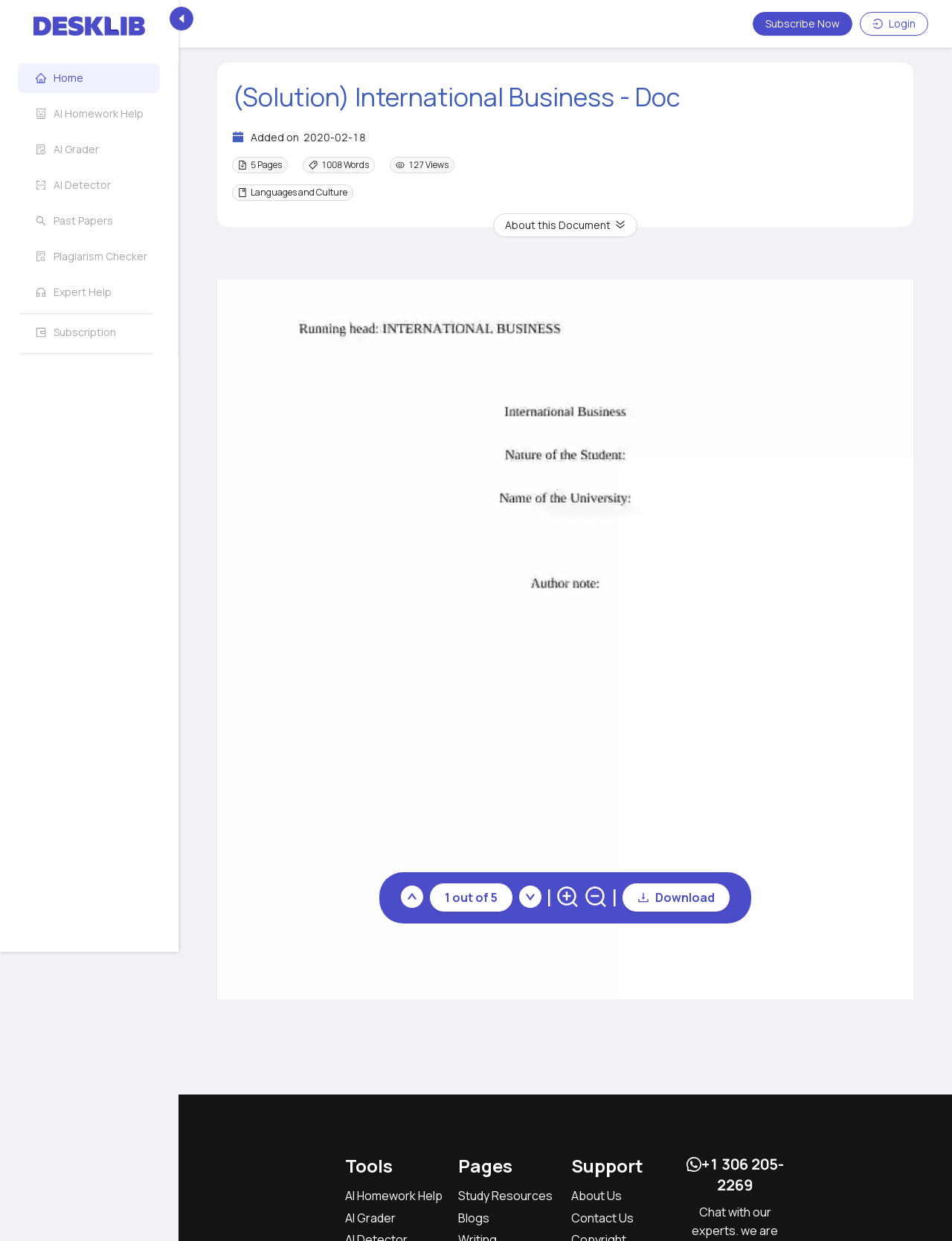Please identify the bounding box coordinates of the element's region that should be clicked to execute the following instruction: "Click the About this Document button". The bounding box coordinates must be four float numbers between 0 and 1, i.e., [left, top, right, bottom].

[0.518, 0.172, 0.67, 0.191]